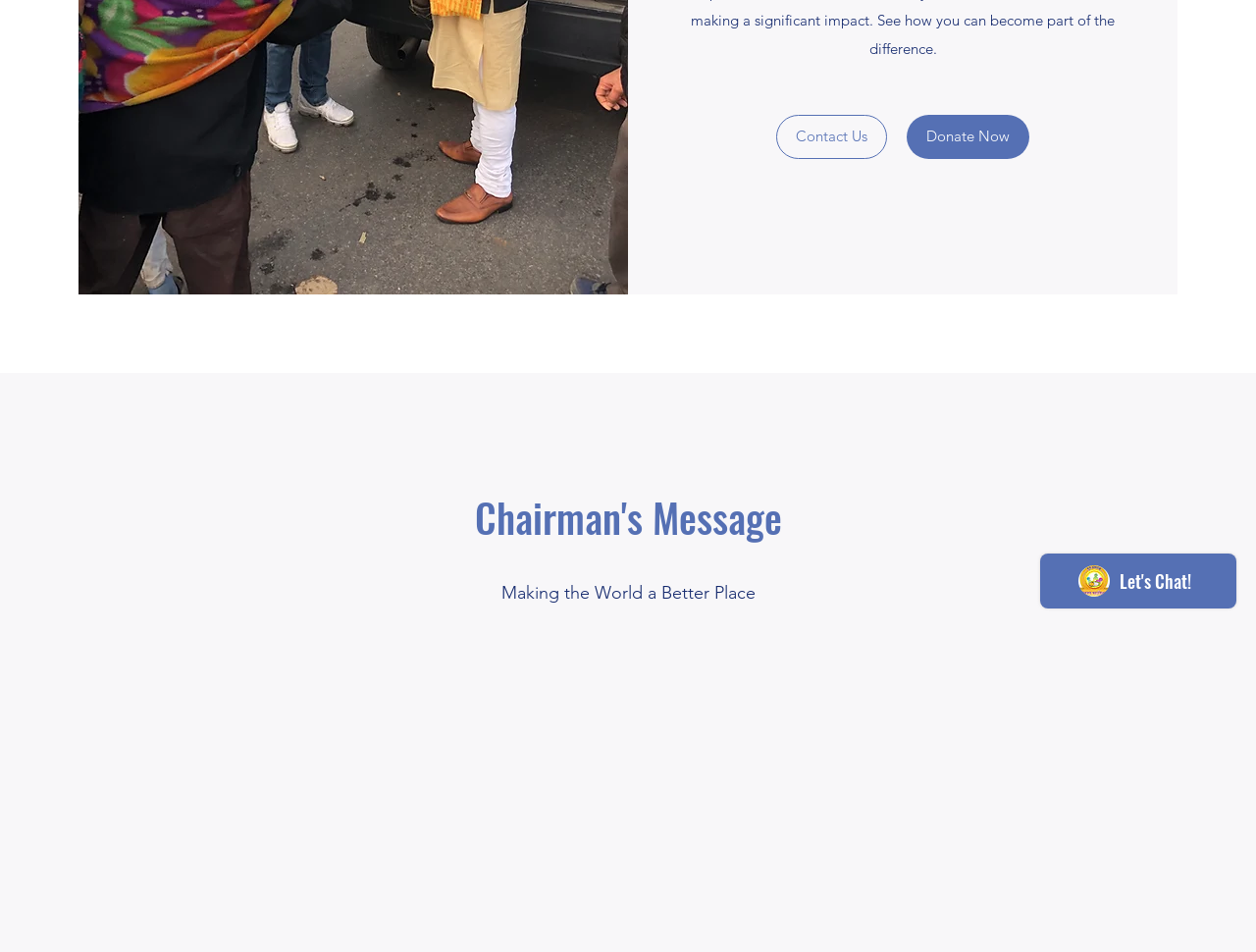Extract the bounding box coordinates for the UI element described by the text: "Donate Now". The coordinates should be in the form of [left, top, right, bottom] with values between 0 and 1.

[0.722, 0.091, 0.82, 0.138]